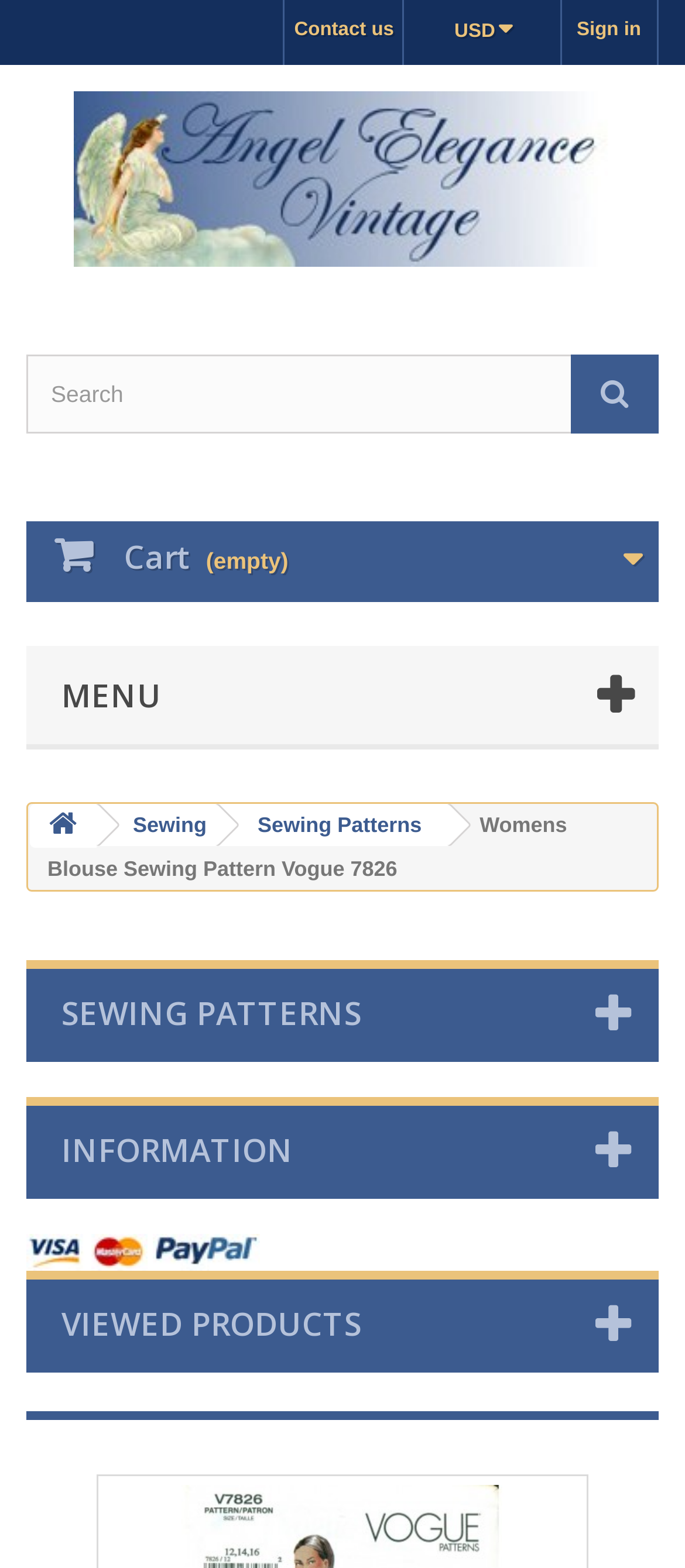Please provide the bounding box coordinates for the element that needs to be clicked to perform the following instruction: "Browse sewing patterns". The coordinates should be given as four float numbers between 0 and 1, i.e., [left, top, right, bottom].

[0.32, 0.513, 0.654, 0.54]